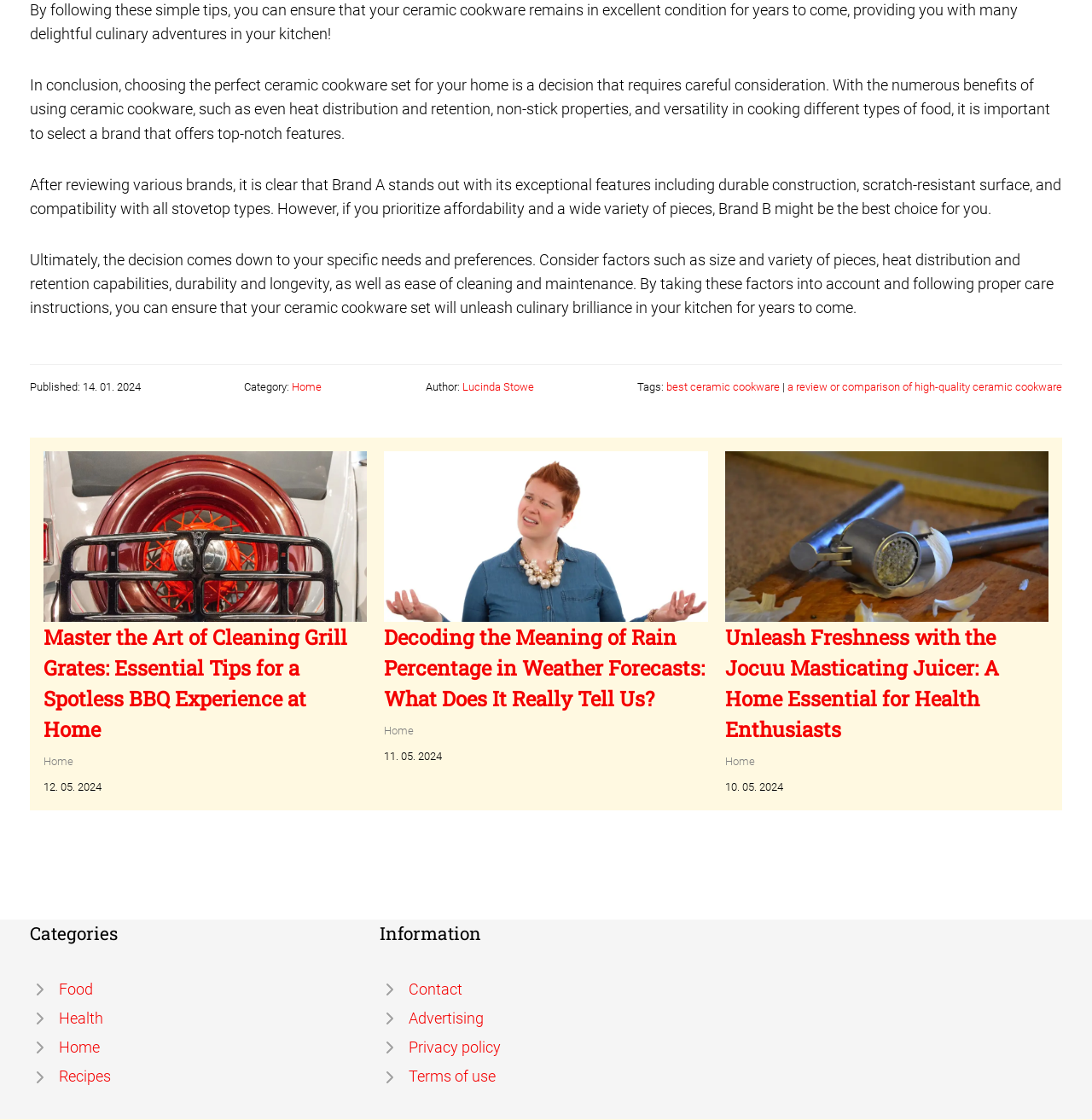Locate the bounding box coordinates of the region to be clicked to comply with the following instruction: "Check the 'Contact' information". The coordinates must be four float numbers between 0 and 1, in the form [left, top, right, bottom].

[0.348, 0.871, 0.652, 0.897]